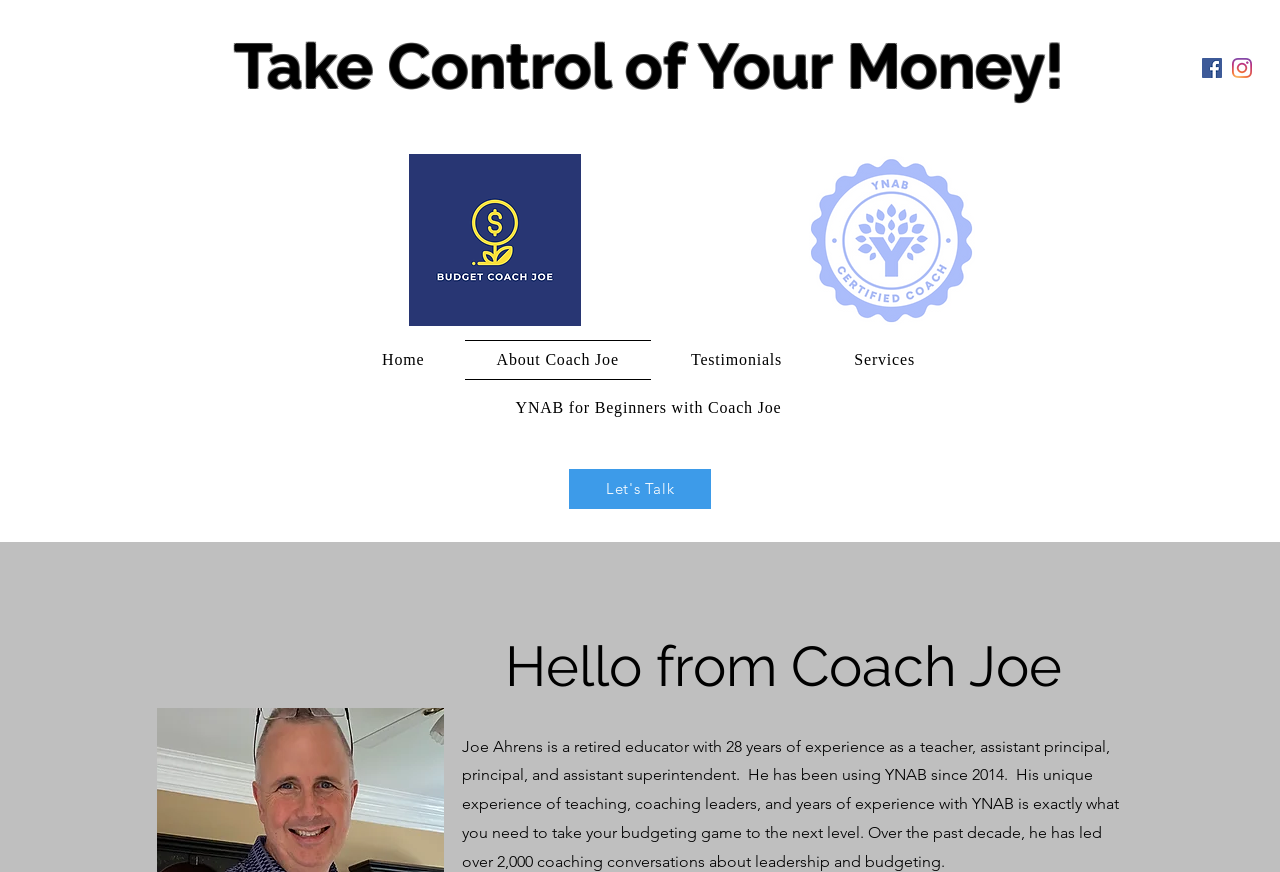Detail the various sections and features of the webpage.

The webpage is about Coach Joe, a budget coach, and features a social bar at the top right corner with links to Facebook and Instagram, each accompanied by an image. Below the social bar, a prominent heading "Take Control of Your Money!" is displayed. 

To the right of the heading, there are two images, one on top of the other, with the top image being "Original.png" and the bottom image being "Screenshot 2023-11-10 at 1.39.54 PM.png". 

On the left side, a navigation menu labeled "Site" is located, containing links to "Home", "About Coach Joe", "Testimonials", "Services", and "YNAB for Beginners with Coach Joe". 

Below the navigation menu, a link "Let's Talk" is positioned. 

Further down, a heading "Hello from Coach Joe" is displayed, followed by a paragraph of text that describes Coach Joe's background and experience. The text explains that Coach Joe is a retired educator with 28 years of experience, has been using YNAB since 2014, and has led over 2,000 coaching conversations about leadership and budgeting.